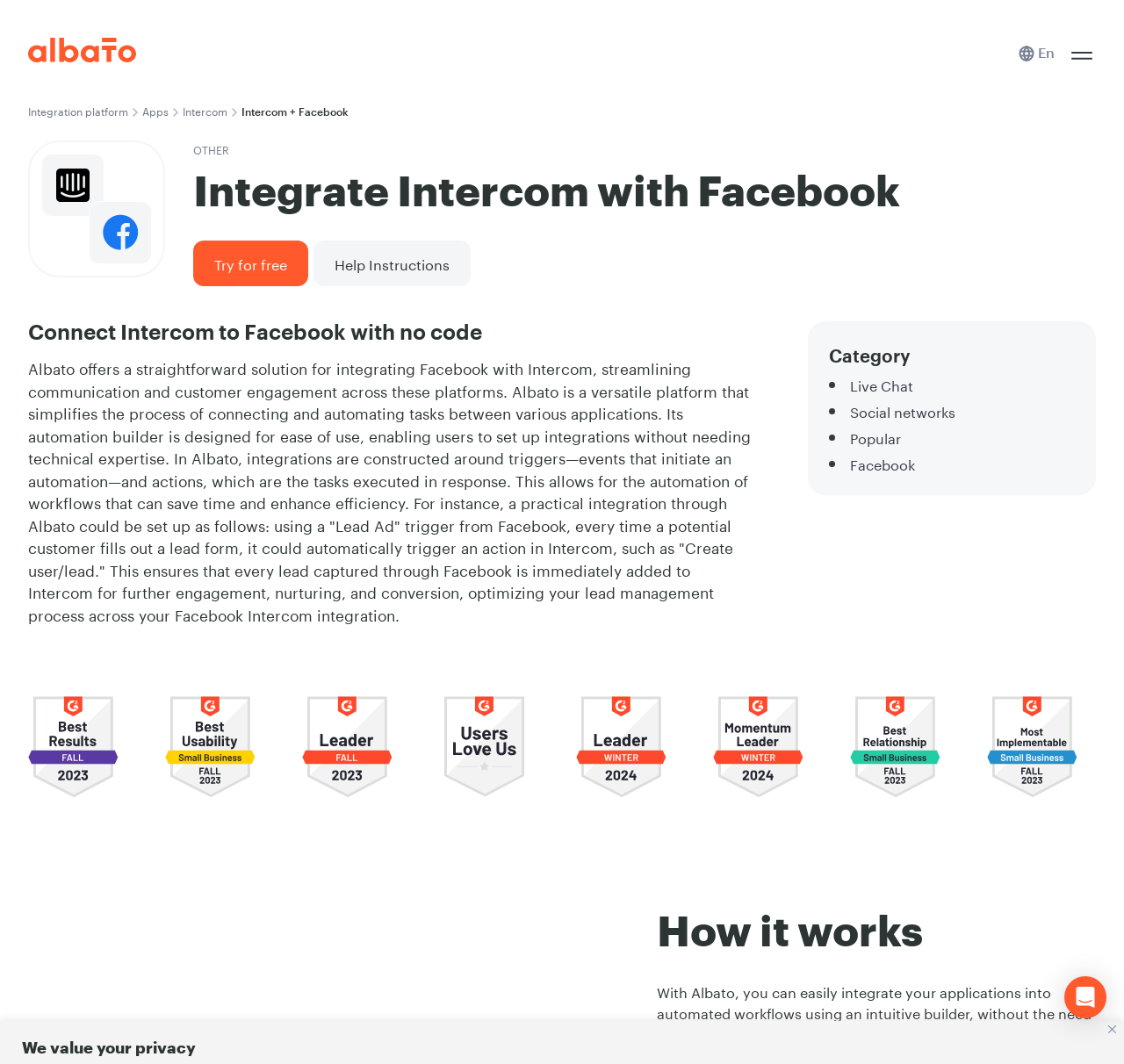Provide a brief response to the question below using one word or phrase:
What is the action in the automation example?

Create user/lead